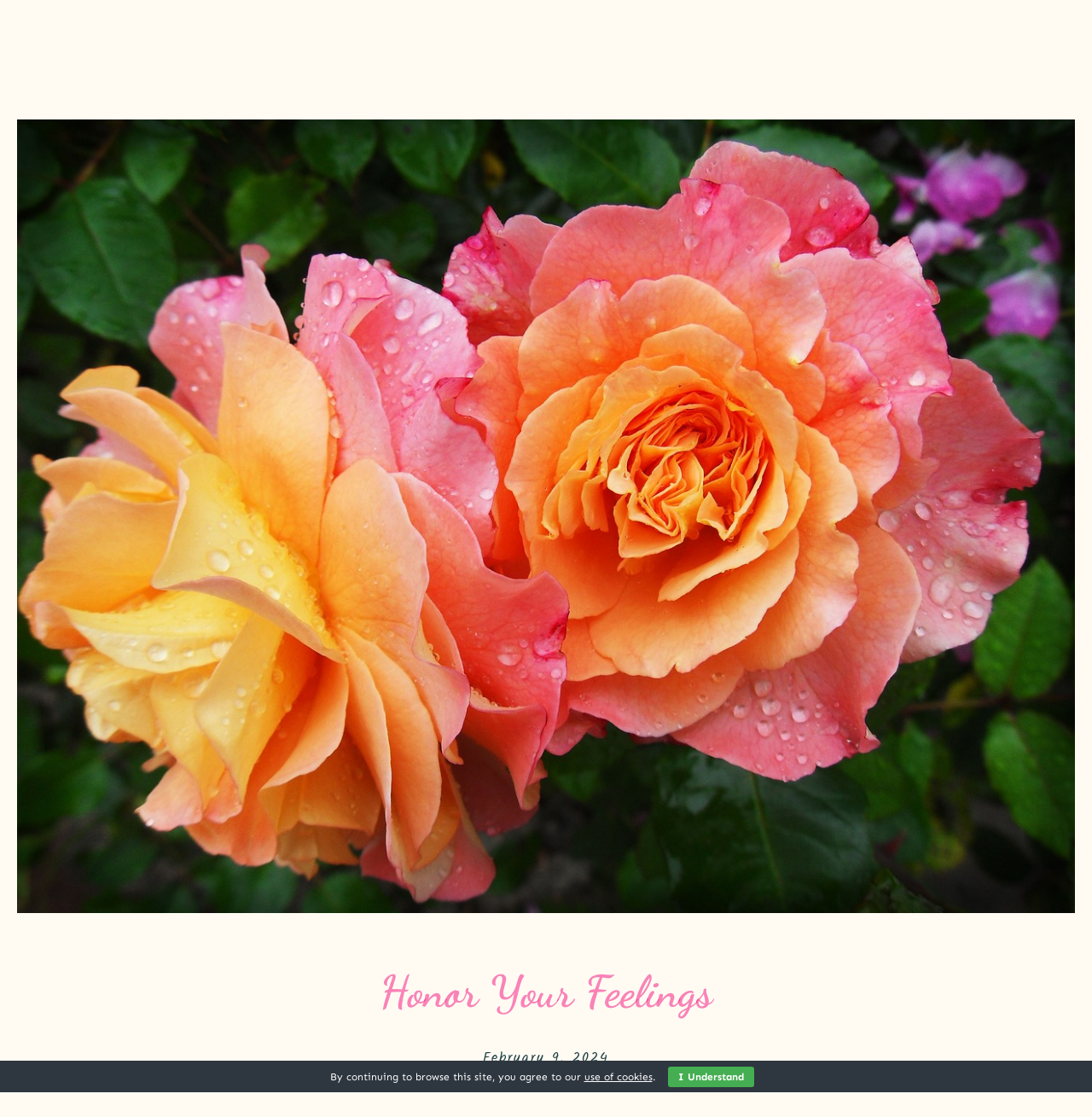What is the purpose of the 'I Understand' button?
Refer to the image and provide a one-word or short phrase answer.

To accept cookie policy